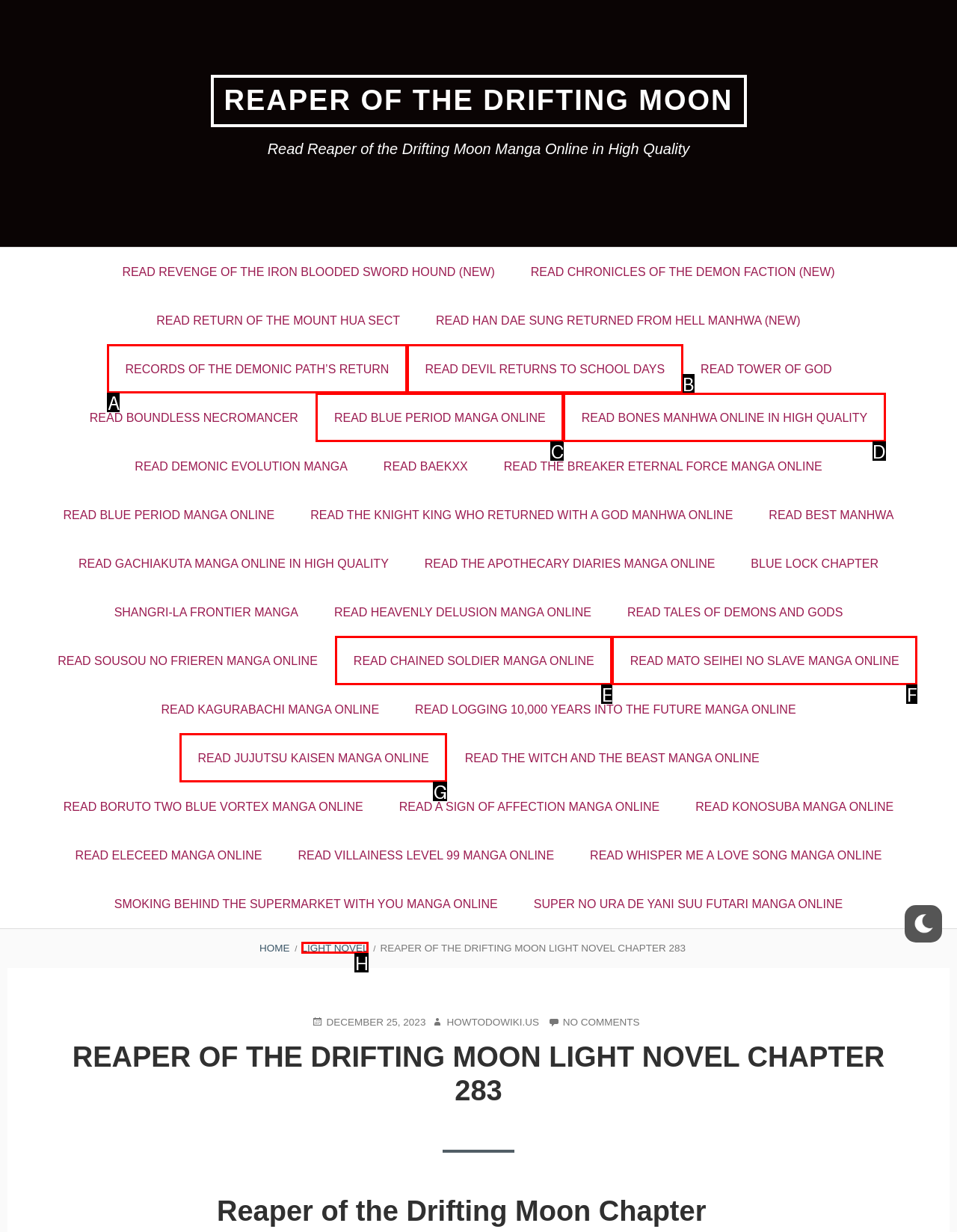Which option should be clicked to execute the task: View LIGHT NOVEL page?
Reply with the letter of the chosen option.

H